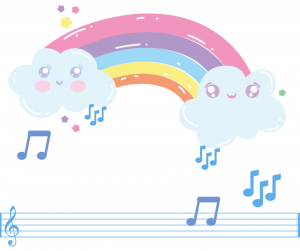Craft a descriptive caption that covers all aspects of the image.

This vibrant and cheerful image features two adorable, smiling clouds adorned with rosy cheeks, playfully floating beside a colorful rainbow. The rainbow arches gracefully overhead, showcasing a spectrum of pastel colors: soft pink, lavender, light blue, and sunny yellow. Musical notes float gently around the clouds, adding a whimsical touch that suggests a joyful melody. Surrounding the clouds are small, colorful stars, further enhancing the lighthearted and dreamy theme of the scene. This illustration, titled "Spring Blog 6 Rain Music," perfectly captures the essence of joy and imagination, inviting viewers to experience the beauty of rain and music together.